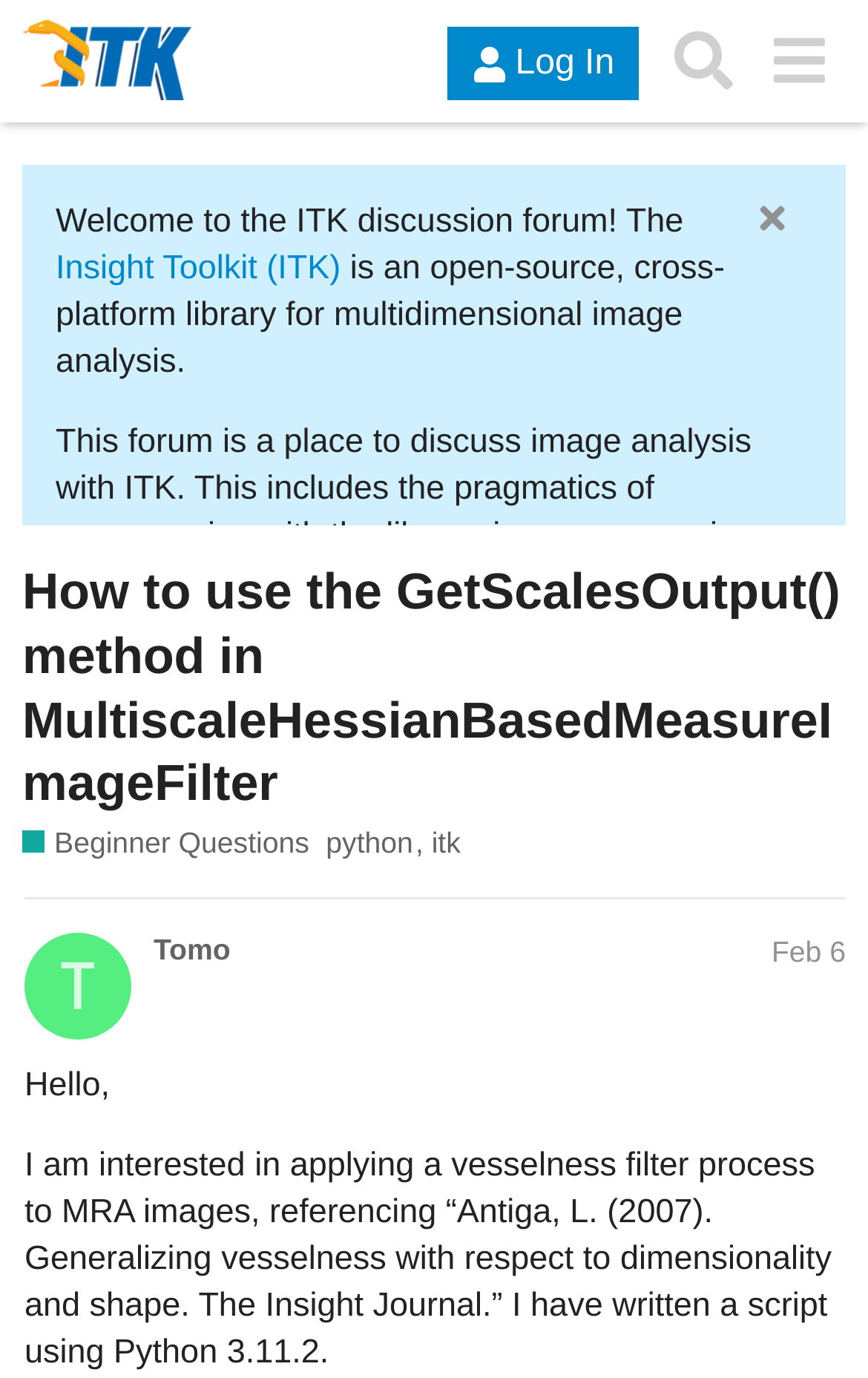Please find and report the bounding box coordinates of the element to click in order to perform the following action: "Visit the 'Home Hardware' website". The coordinates should be expressed as four float numbers between 0 and 1, in the format [left, top, right, bottom].

None